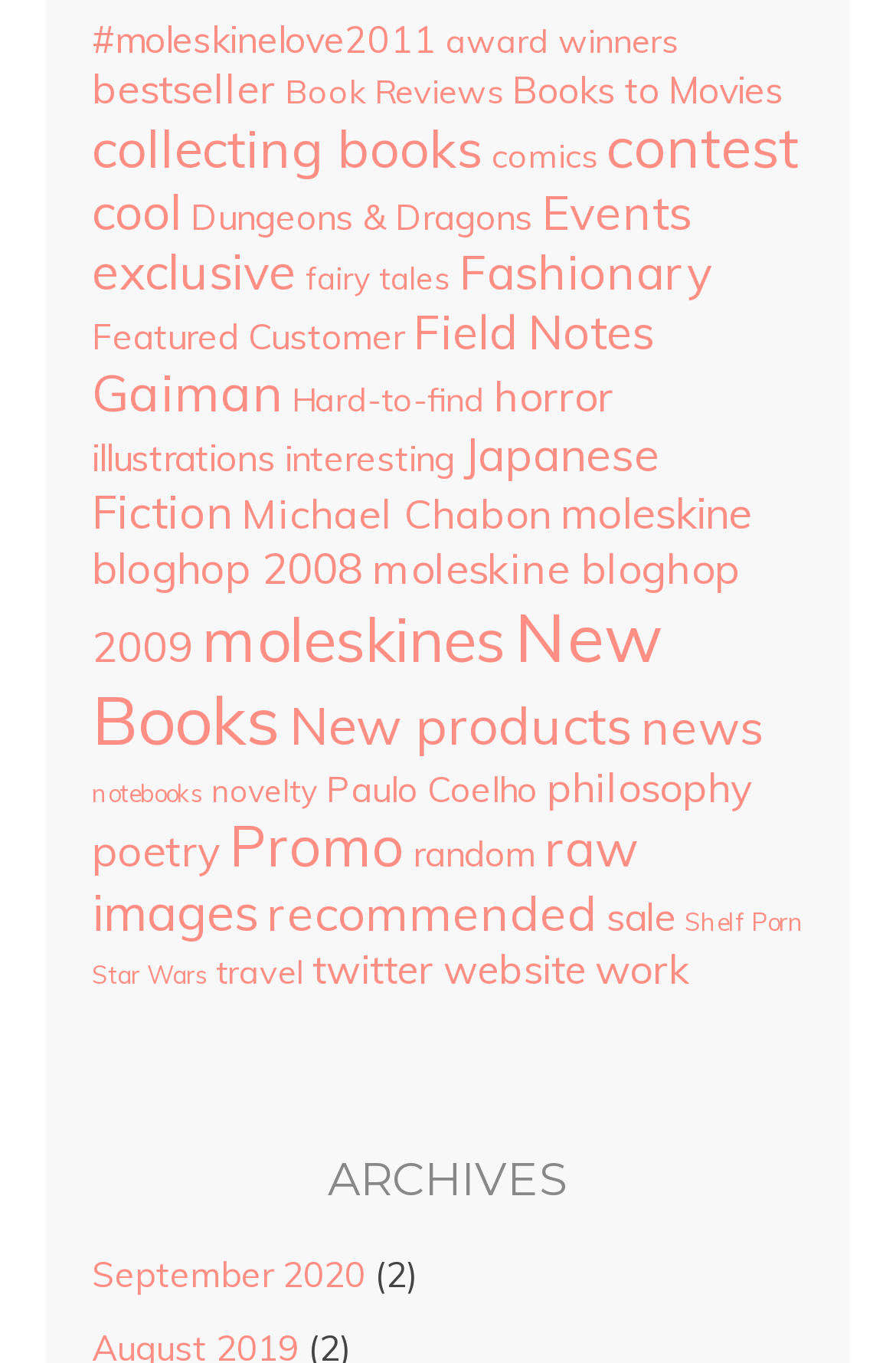Determine the coordinates of the bounding box for the clickable area needed to execute this instruction: "Browse award winners".

[0.497, 0.016, 0.756, 0.046]